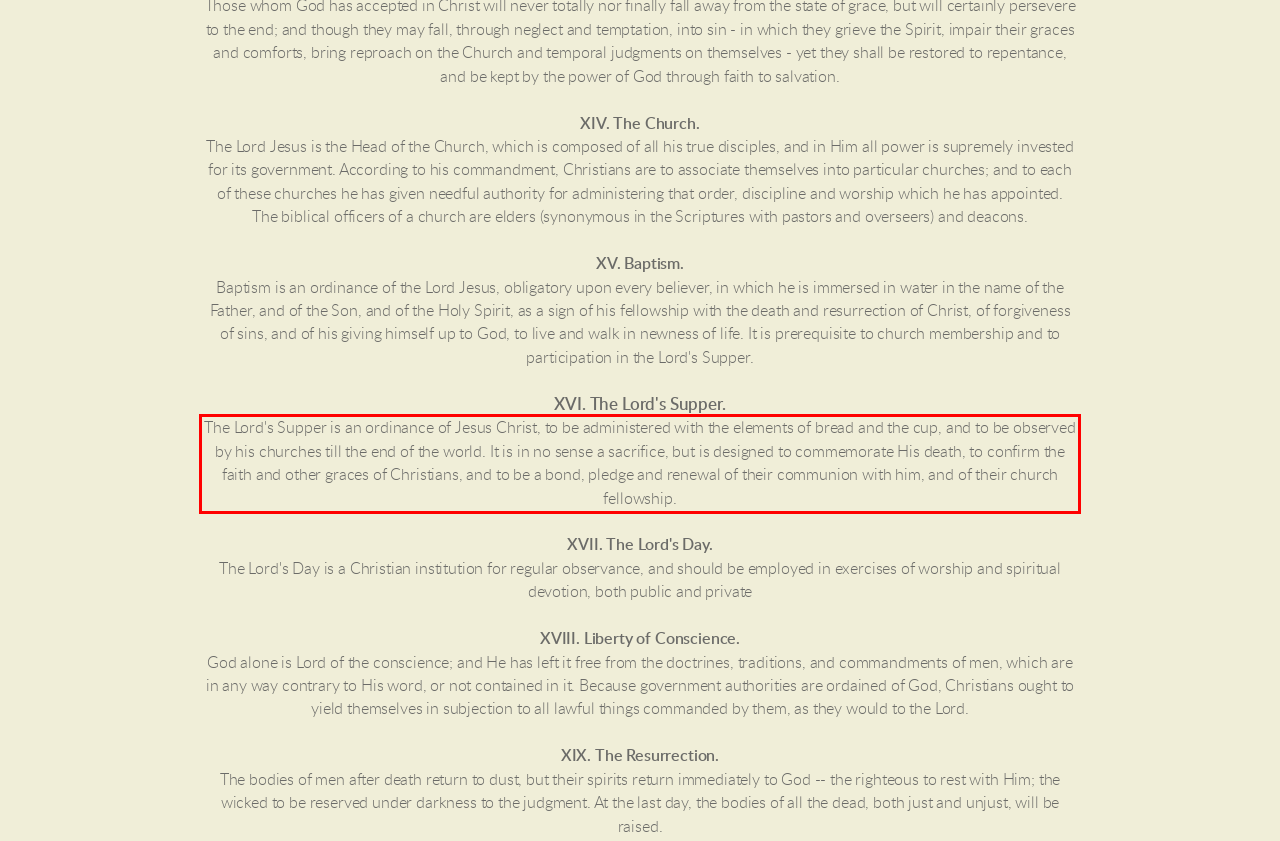Your task is to recognize and extract the text content from the UI element enclosed in the red bounding box on the webpage screenshot.

The Lord's Supper is an ordinance of Jesus Christ, to be administered with the elements of bread and the cup, and to be observed by his churches till the end of the world. It is in no sense a sacrifice, but is designed to commemorate His death, to confirm the faith and other graces of Christians, and to be a bond, pledge and renewal of their communion with him, and of their church fellowship.